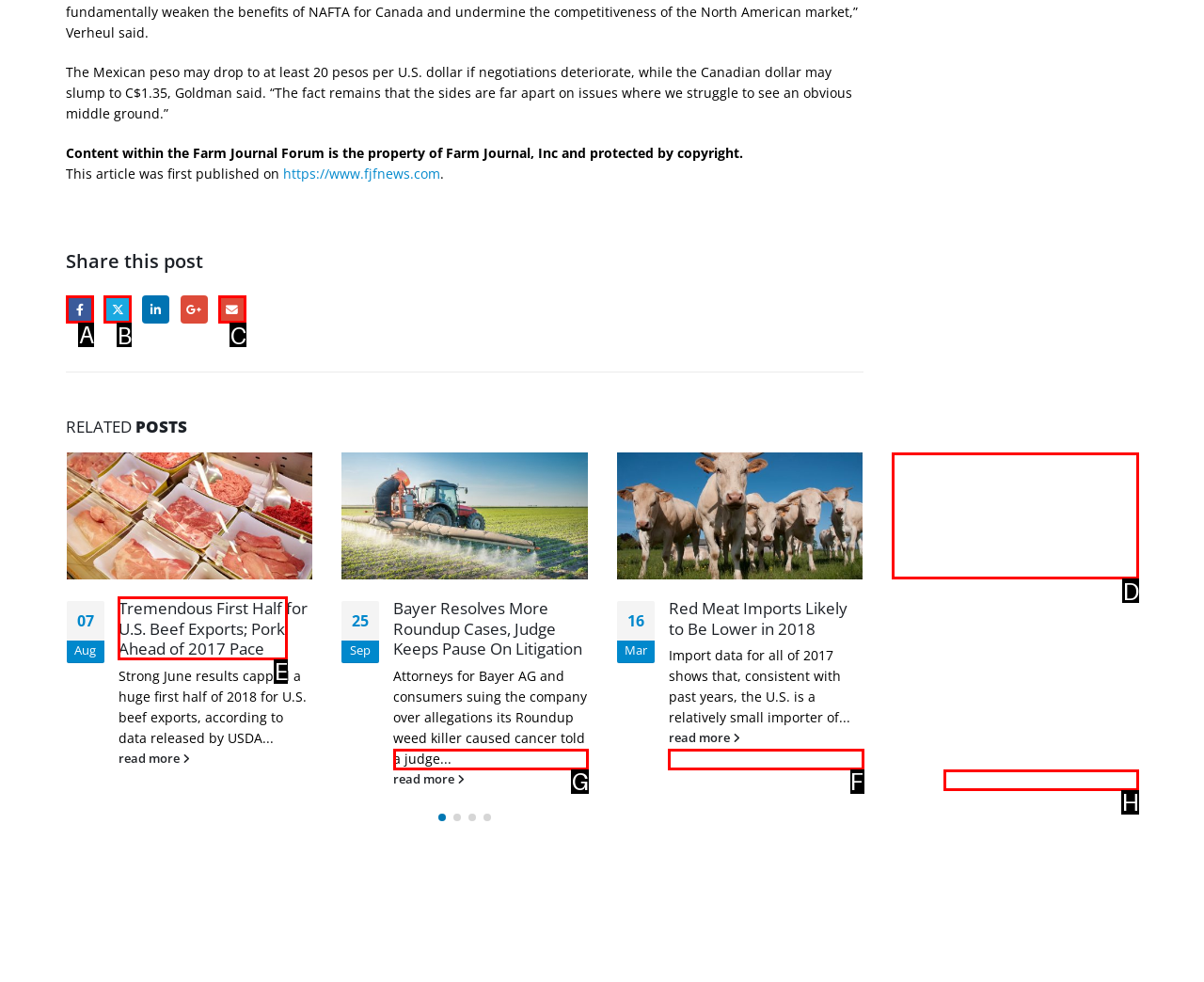Determine the letter of the element to click to accomplish this task: Search for something. Respond with the letter.

None